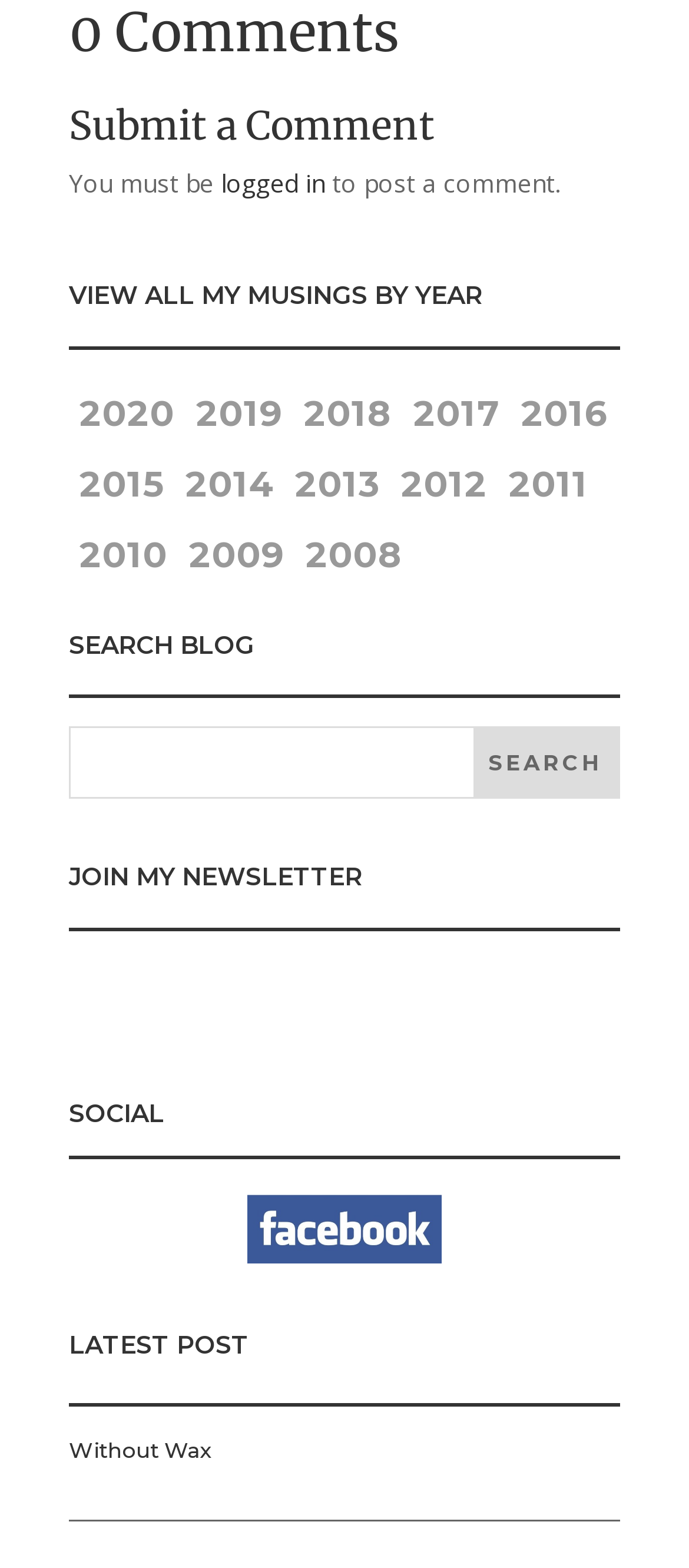What is the purpose of the search bar?
Please answer the question with as much detail as possible using the screenshot.

The search bar is located at the top of the webpage, and it has a placeholder text 'SEARCH BLOG'. This suggests that the search bar is intended for users to search for specific content within the blog.